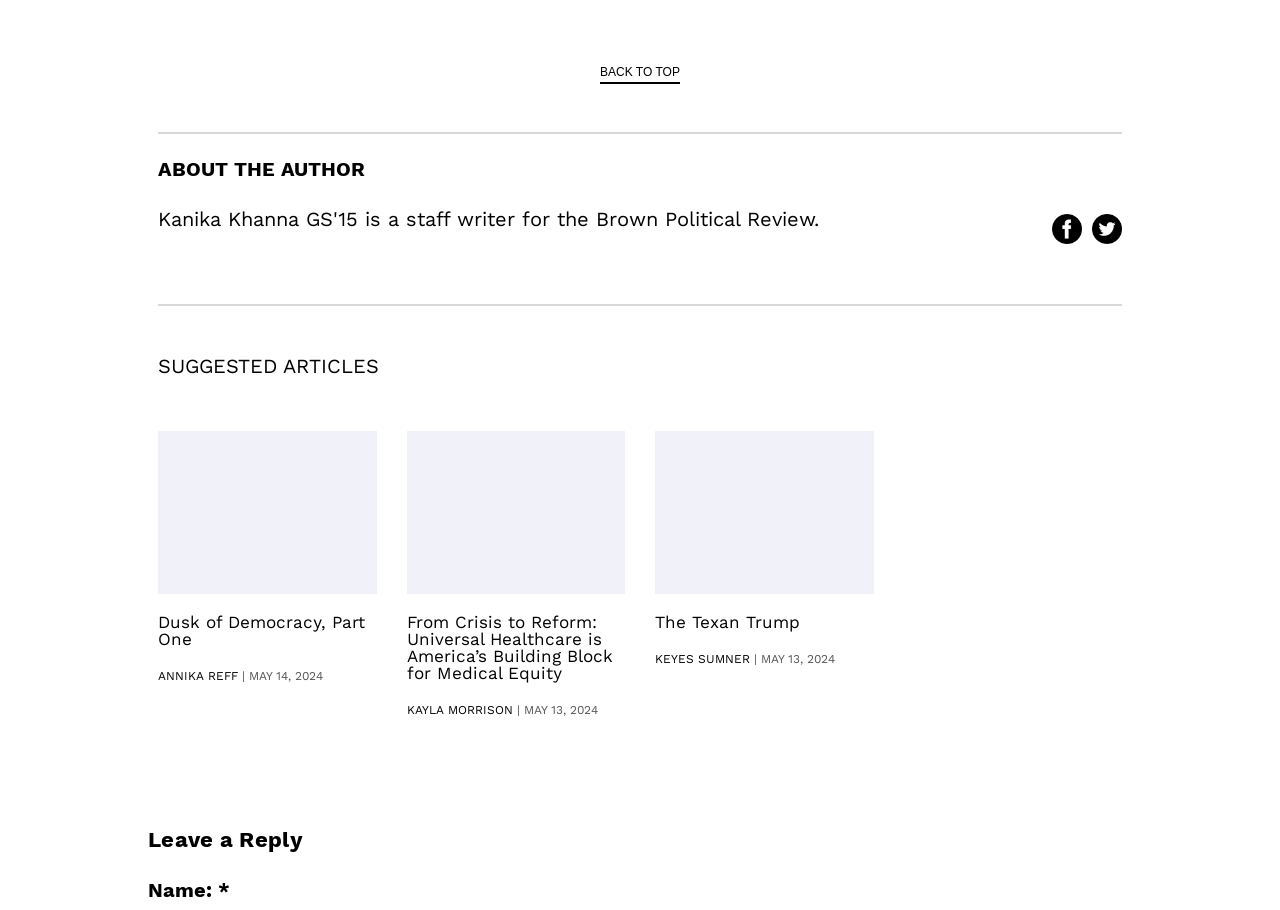Please locate the bounding box coordinates of the element that needs to be clicked to achieve the following instruction: "Explore the 'Assessment' category". The coordinates should be four float numbers between 0 and 1, i.e., [left, top, right, bottom].

None